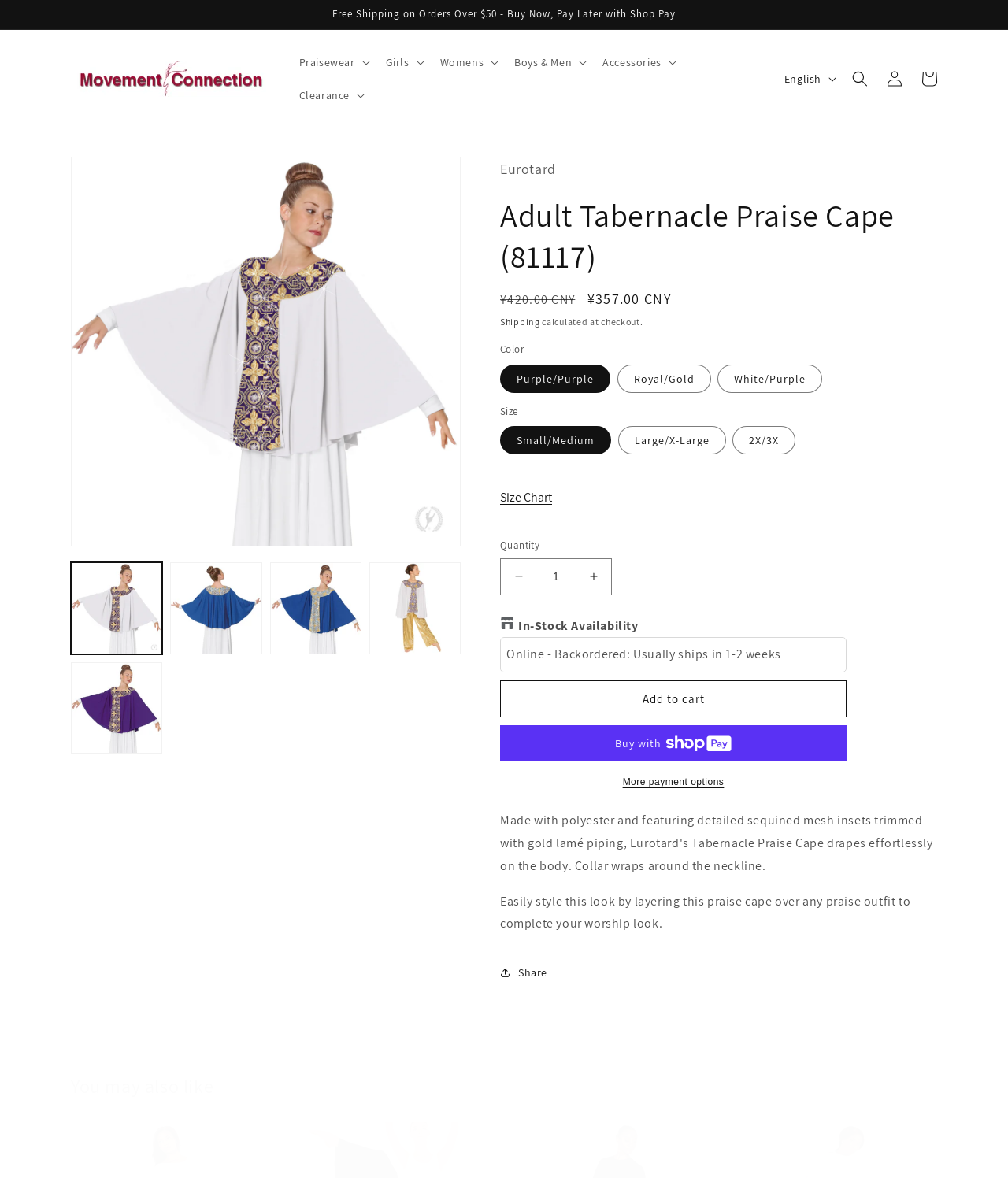Given the element description Add to cart, identify the bounding box coordinates for the UI element on the webpage screenshot. The format should be (top-left x, top-left y, bottom-right x, bottom-right y), with values between 0 and 1.

[0.496, 0.578, 0.84, 0.609]